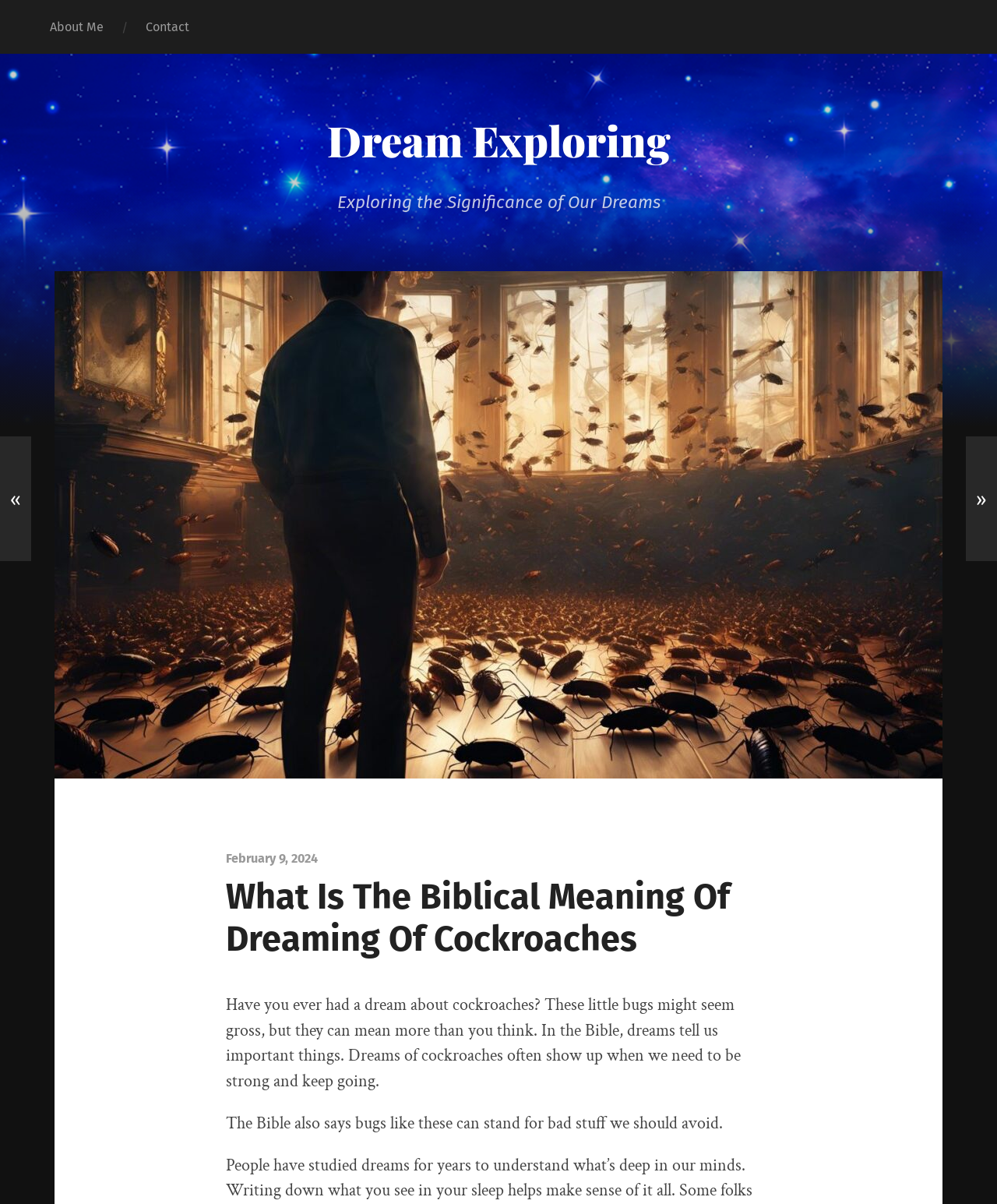Is there a figure or image on the webpage?
Give a thorough and detailed response to the question.

I found a figure element located below the main heading, which suggests that there is an image on the webpage.